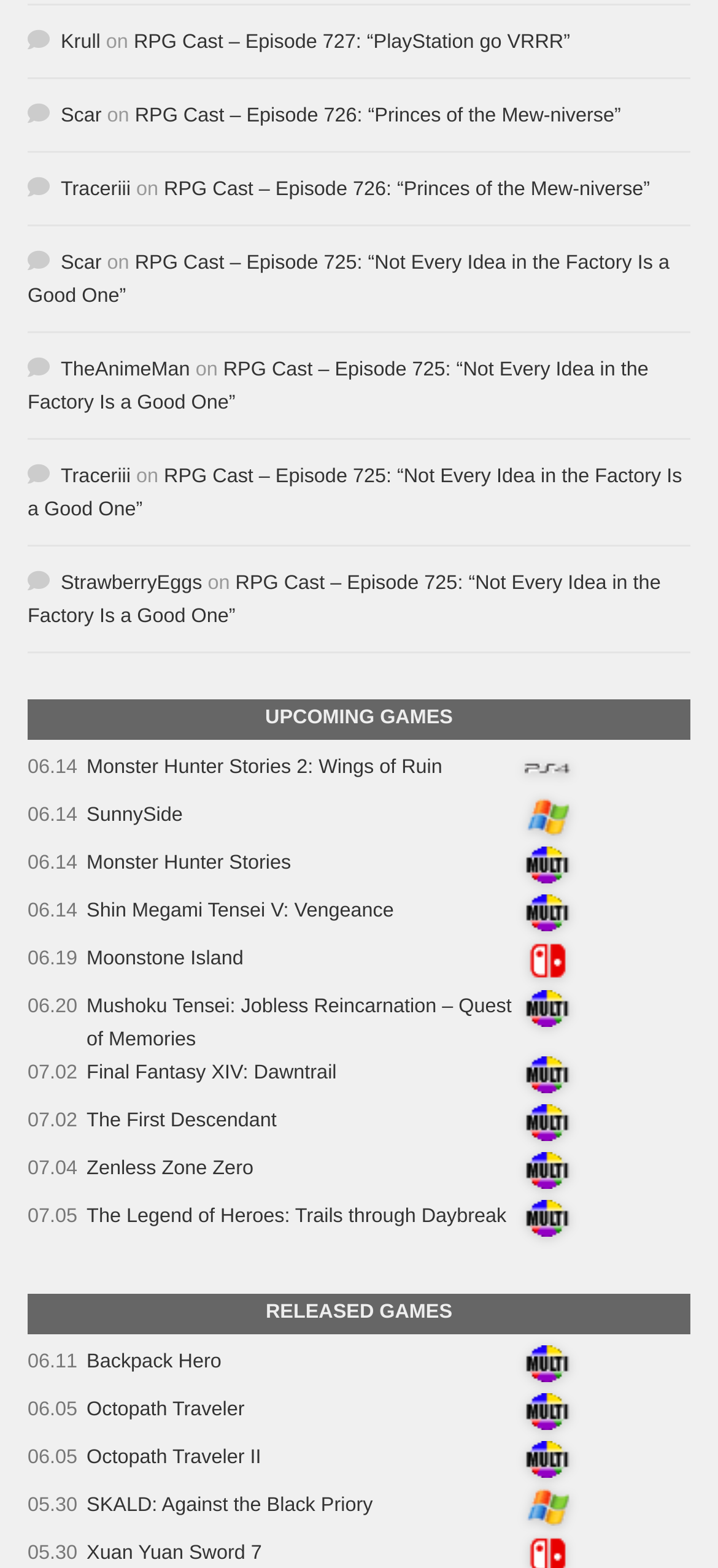Locate the bounding box coordinates of the element's region that should be clicked to carry out the following instruction: "Open the page of Octopath Traveler". The coordinates need to be four float numbers between 0 and 1, i.e., [left, top, right, bottom].

[0.121, 0.892, 0.341, 0.906]